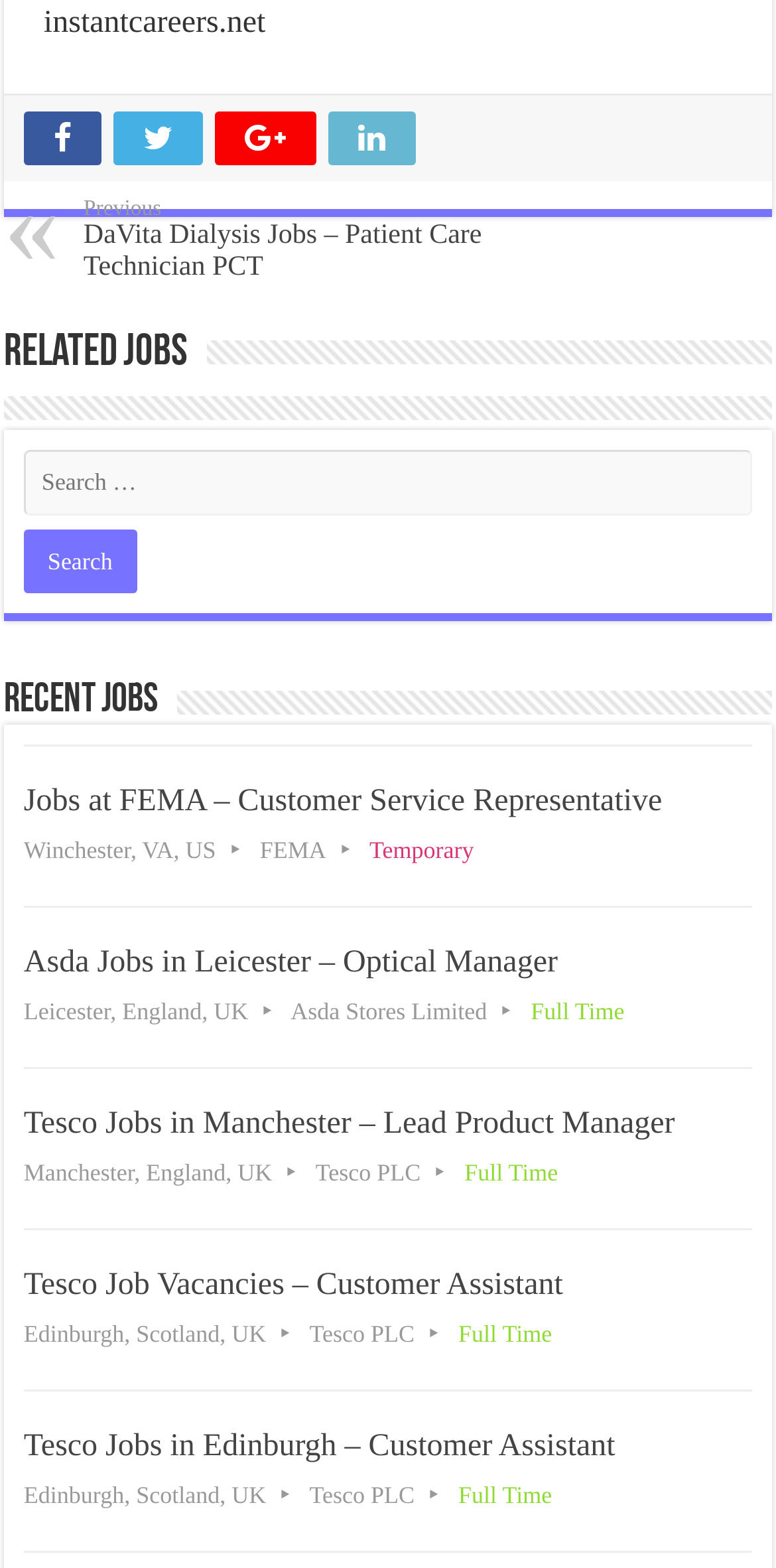Locate the bounding box coordinates of the clickable region necessary to complete the following instruction: "Apply for Jobs at FEMA – Customer Service Representative". Provide the coordinates in the format of four float numbers between 0 and 1, i.e., [left, top, right, bottom].

[0.031, 0.476, 0.969, 0.578]